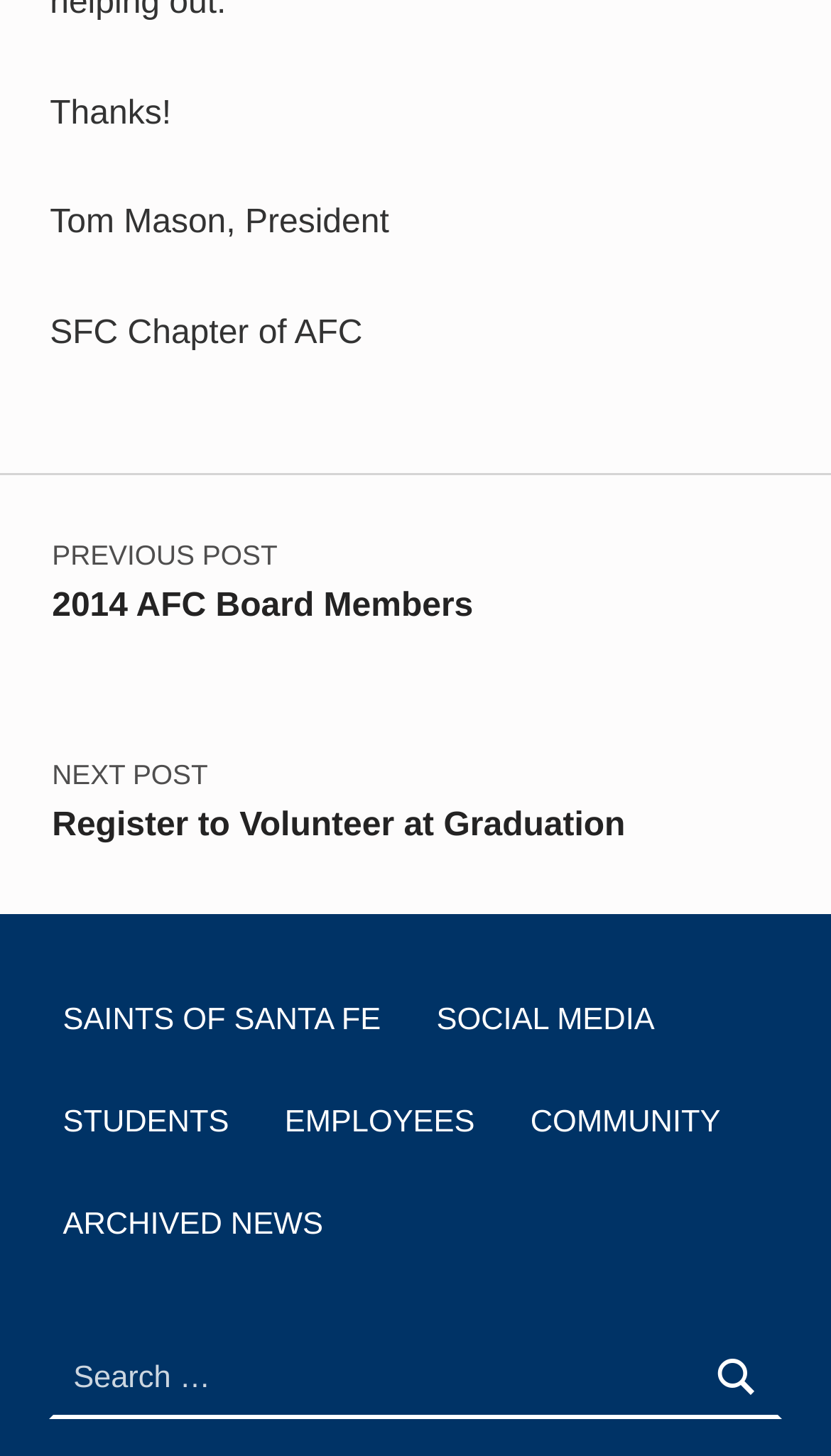Please reply with a single word or brief phrase to the question: 
How many navigation elements are there on the webpage?

2